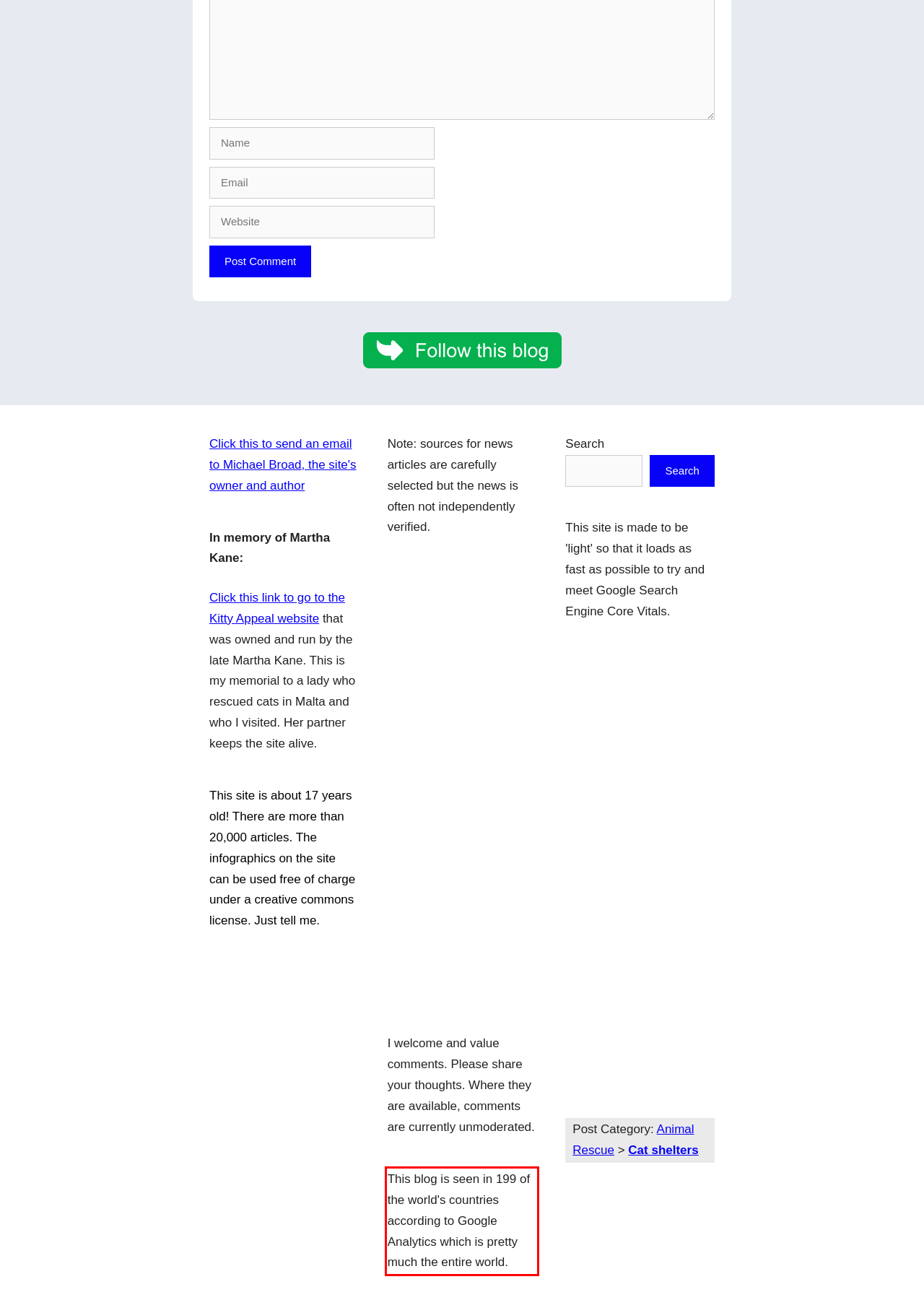Look at the webpage screenshot and recognize the text inside the red bounding box.

This blog is seen in 199 of the world's countries according to Google Analytics which is pretty much the entire world.